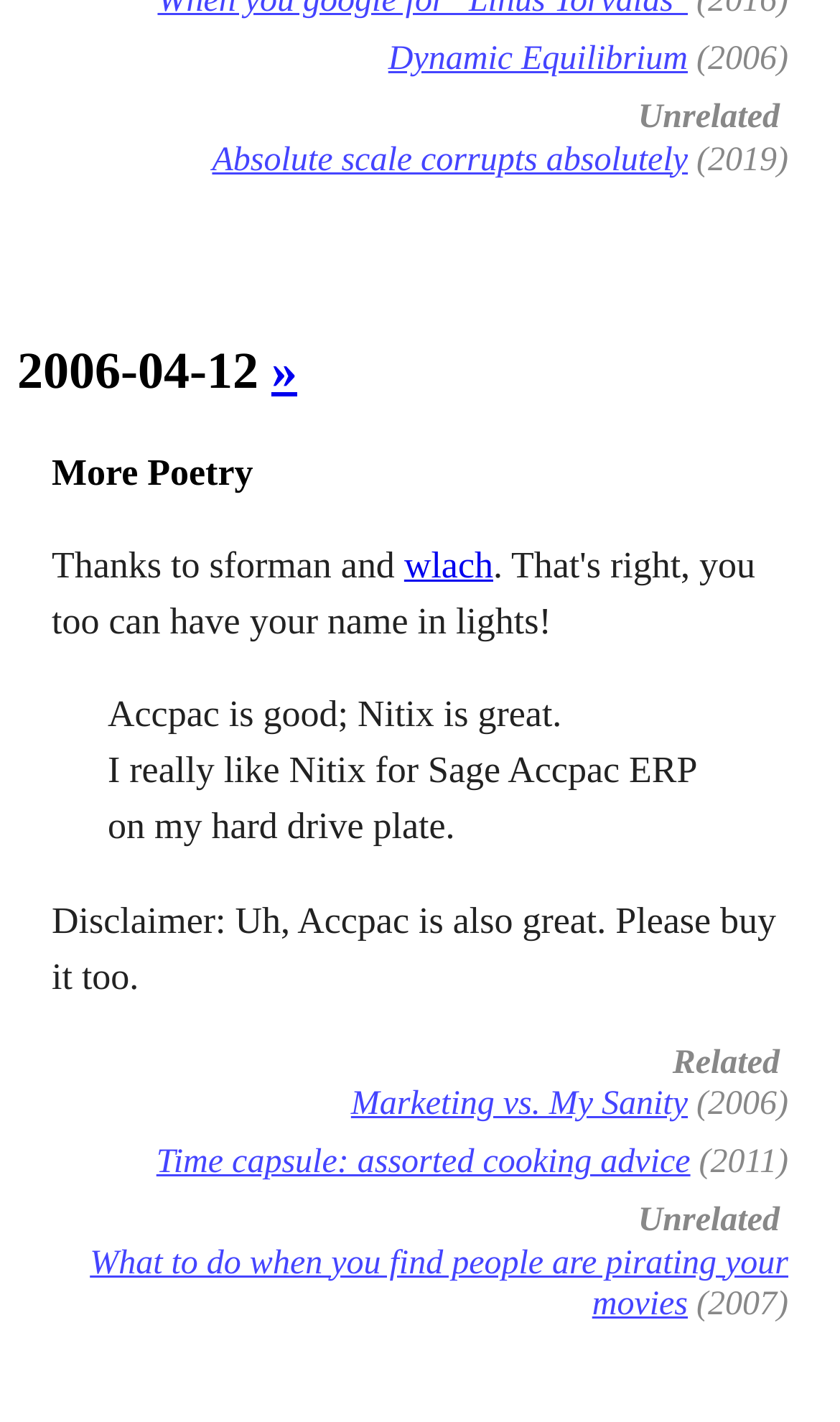Identify the bounding box for the UI element described as: "Time capsule: assorted cooking advice". Ensure the coordinates are four float numbers between 0 and 1, formatted as [left, top, right, bottom].

[0.186, 0.805, 0.822, 0.831]